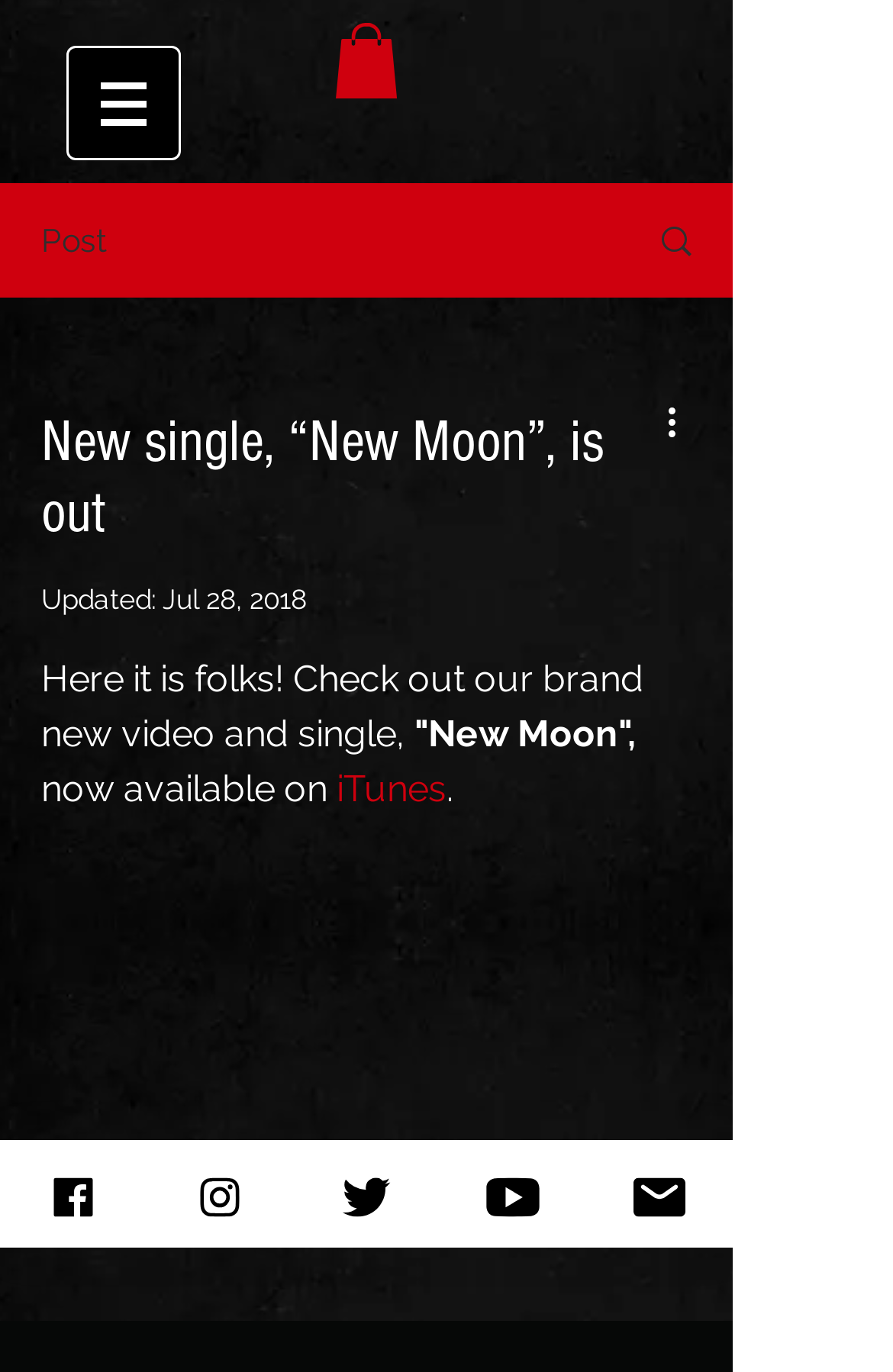Based on the element description Email, identify the bounding box of the UI element in the given webpage screenshot. The coordinates should be in the format (top-left x, top-left y, bottom-right x, bottom-right y) and must be between 0 and 1.

[0.656, 0.831, 0.821, 0.909]